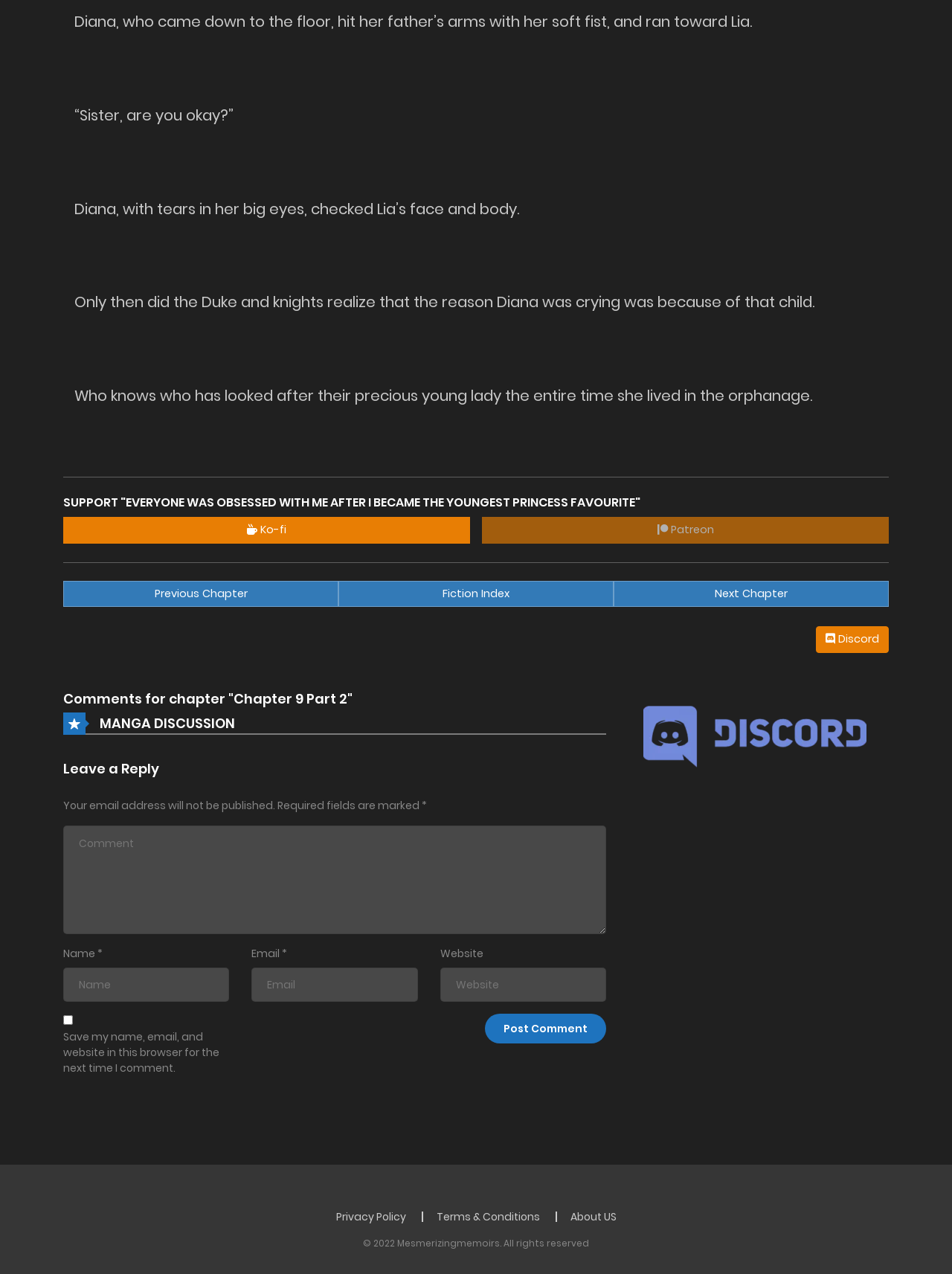Locate the bounding box coordinates of the area you need to click to fulfill this instruction: 'Click the 'Previous Chapter' link'. The coordinates must be in the form of four float numbers ranging from 0 to 1: [left, top, right, bottom].

[0.066, 0.456, 0.355, 0.476]